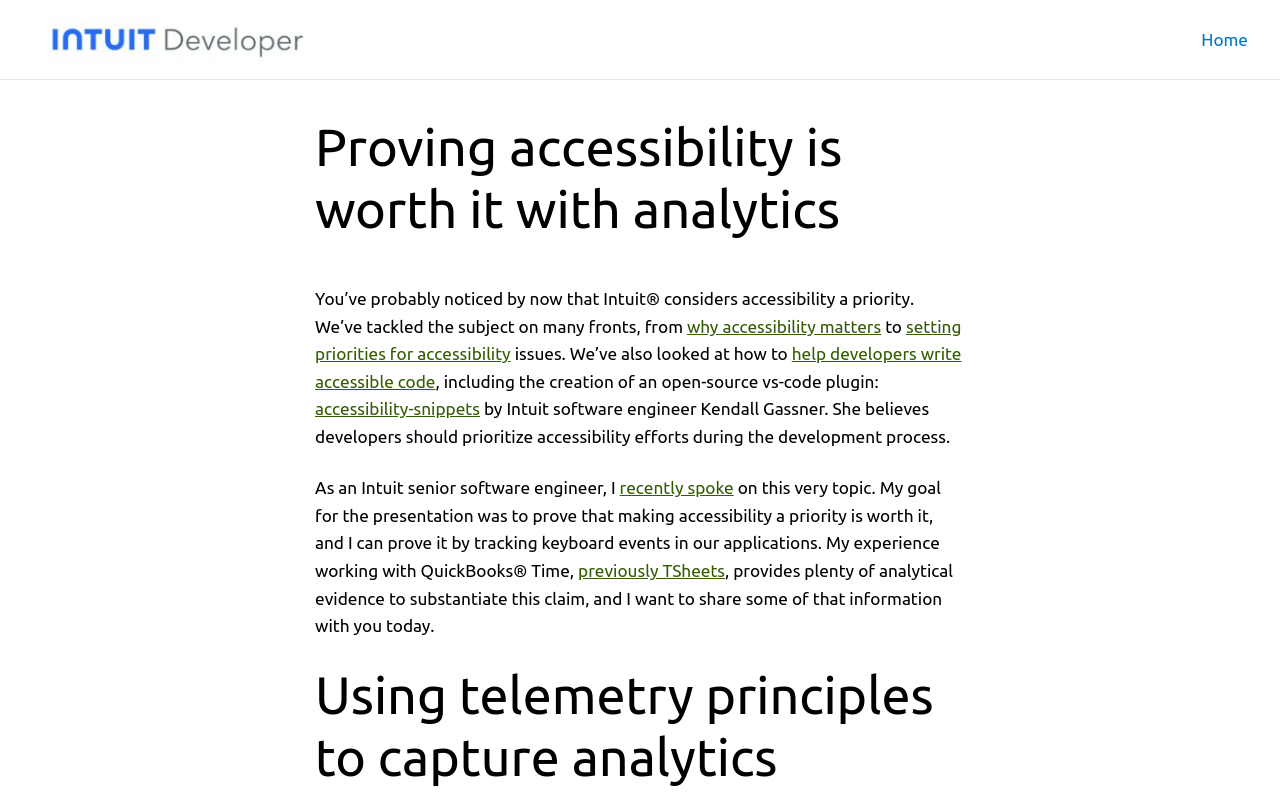Find and specify the bounding box coordinates that correspond to the clickable region for the instruction: "Read the presentation about making accessibility a priority".

[0.484, 0.594, 0.573, 0.618]